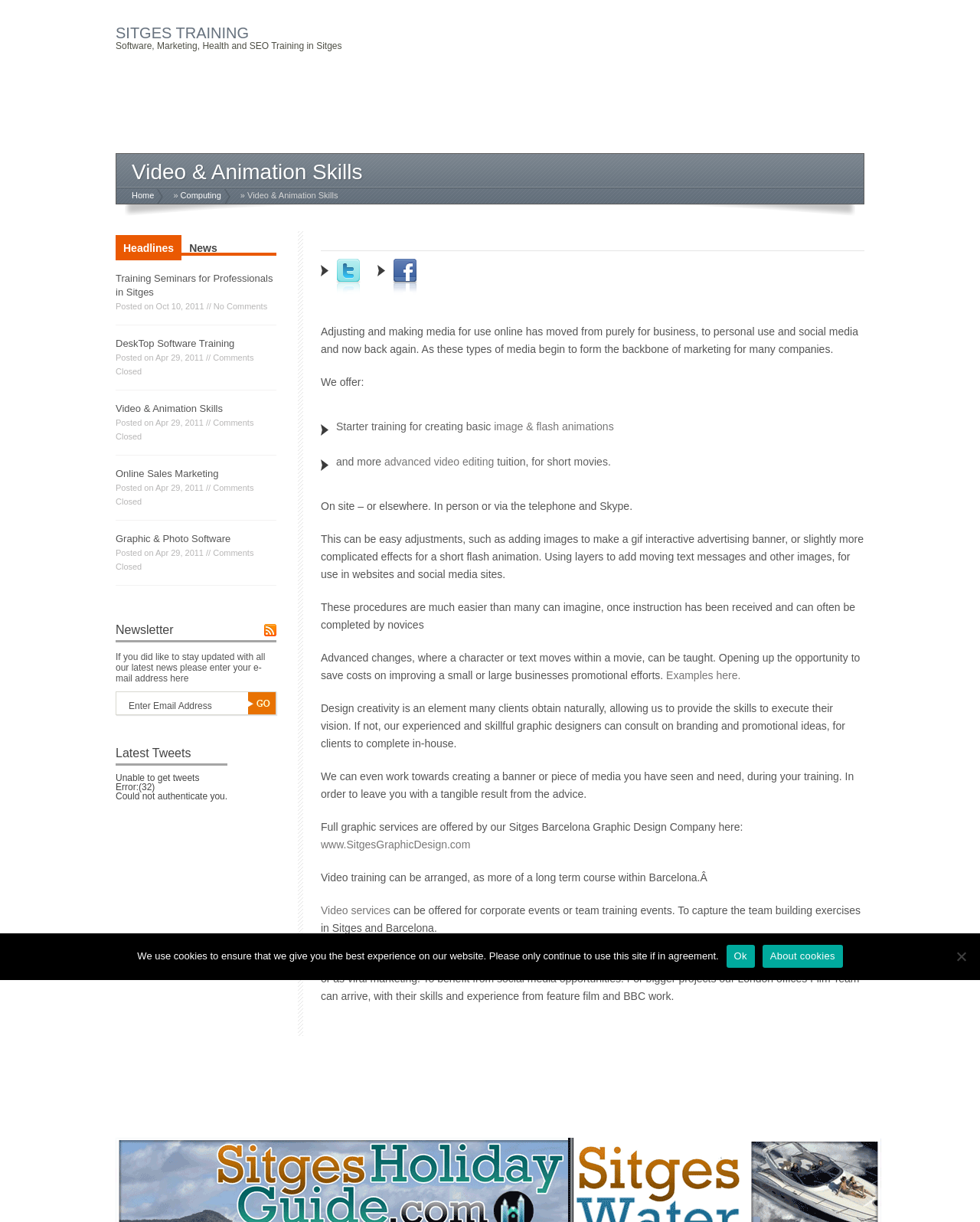What is the purpose of the 'Newsletter' section?
Please give a detailed answer to the question using the information shown in the image.

The 'Newsletter' section has a text input field to enter an email address, suggesting that the purpose is to allow users to stay updated with the latest news by providing their email address.